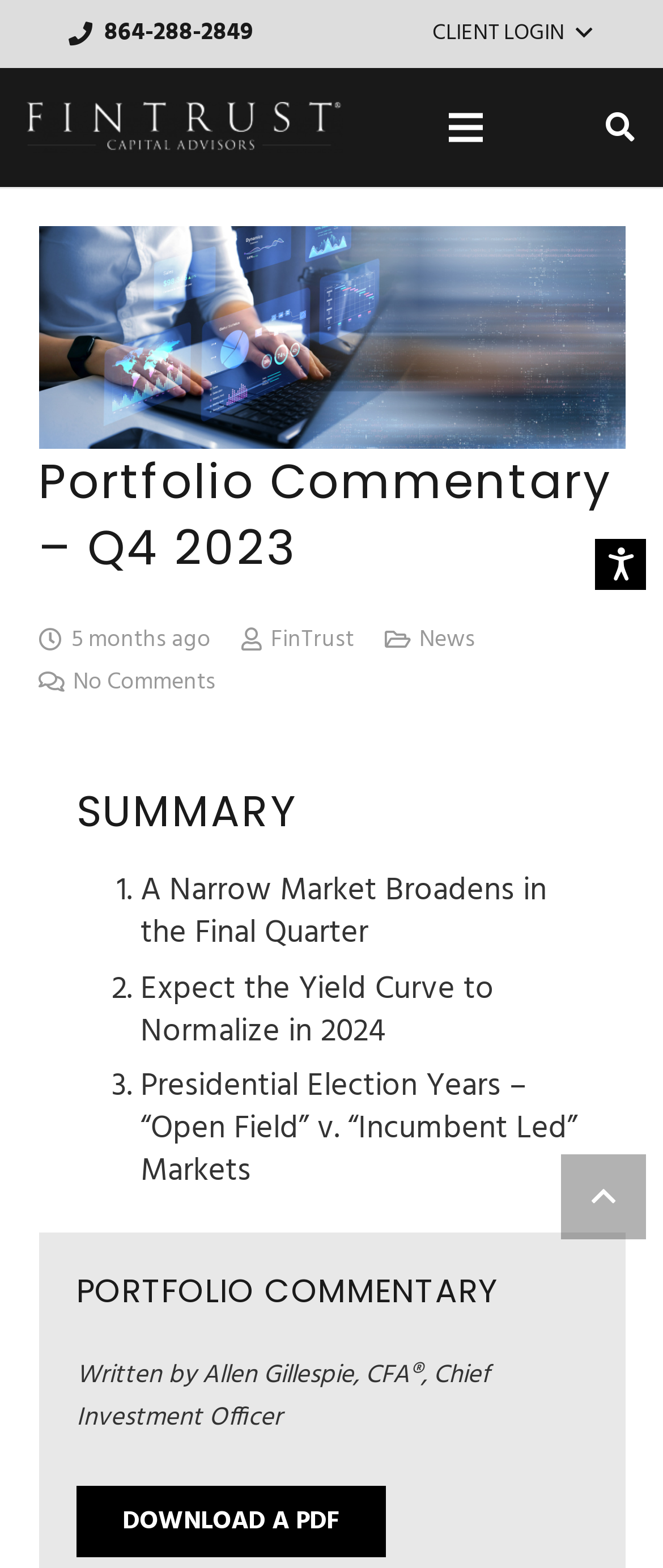Provide an in-depth caption for the contents of the webpage.

This webpage is a portfolio commentary for Q4 2023 by Fintrust Capital Advisors. At the top left, there is a link to skip to the content, and on the top right, there is a button to access accessibility options and a small image. Below the accessibility options, there is a phone number link and a client login button.

The main content of the webpage starts with a heading that matches the title of the webpage, "Portfolio Commentary – Q4 2023". Below the heading, there is a timestamp indicating when the commentary was published, along with a note that it was published 5 months ago. There are also links to FinTrust and News.

The main body of the commentary is divided into two sections. The first section is titled "SUMMARY" and consists of a list of three points. Each point is marked with a number and has a brief description. The points discuss the market, yield curve, and presidential election years.

The second section is titled "PORTFOLIO COMMENTARY" and has a brief introduction written by Allen Gillespie, the Chief Investment Officer. Below the introduction, there is a link to download a PDF version of the commentary.

At the bottom right of the webpage, there is a button to go back to the top of the page.